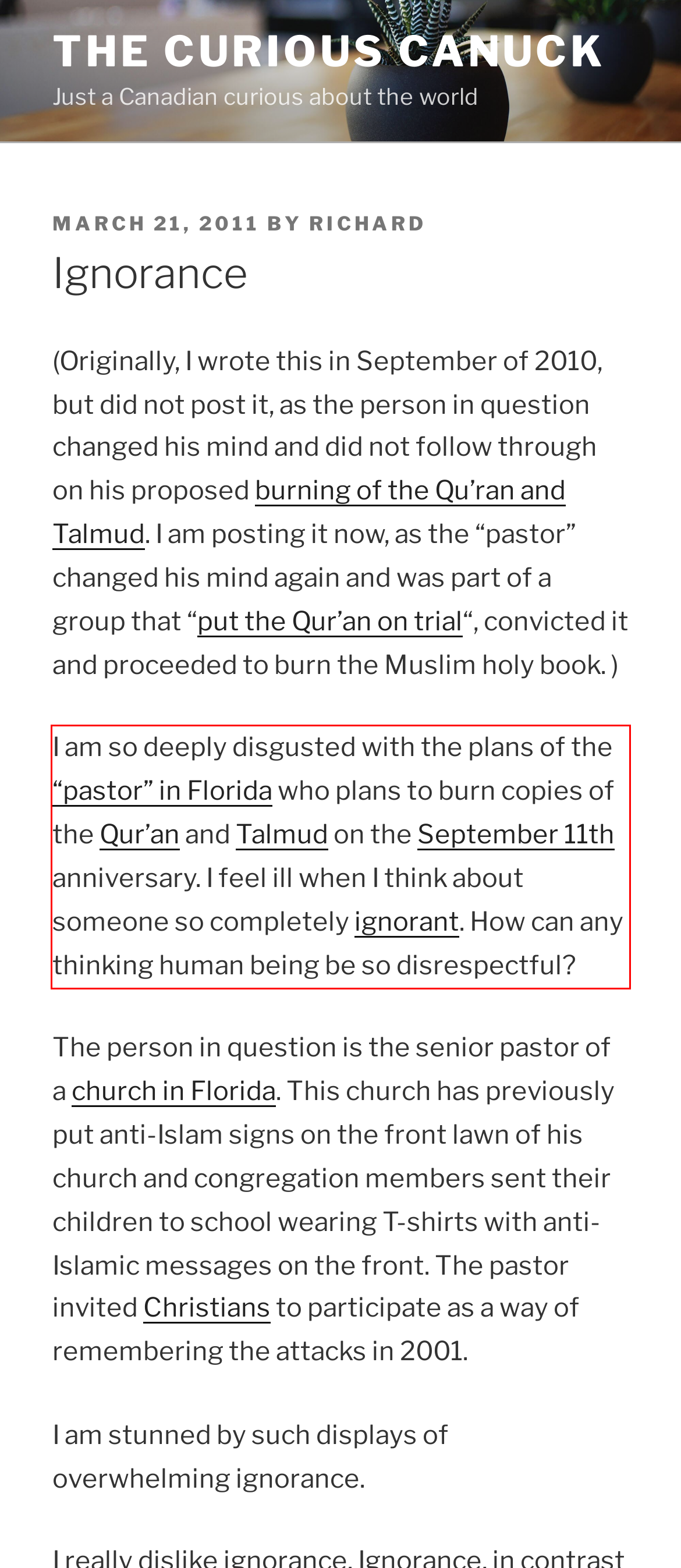Examine the screenshot of the webpage, locate the red bounding box, and generate the text contained within it.

I am so deeply disgusted with the plans of the “pastor” in Florida who plans to burn copies of the Qur’an and Talmud on the September 11th anniversary. I feel ill when I think about someone so completely ignorant. How can any thinking human being be so disrespectful?